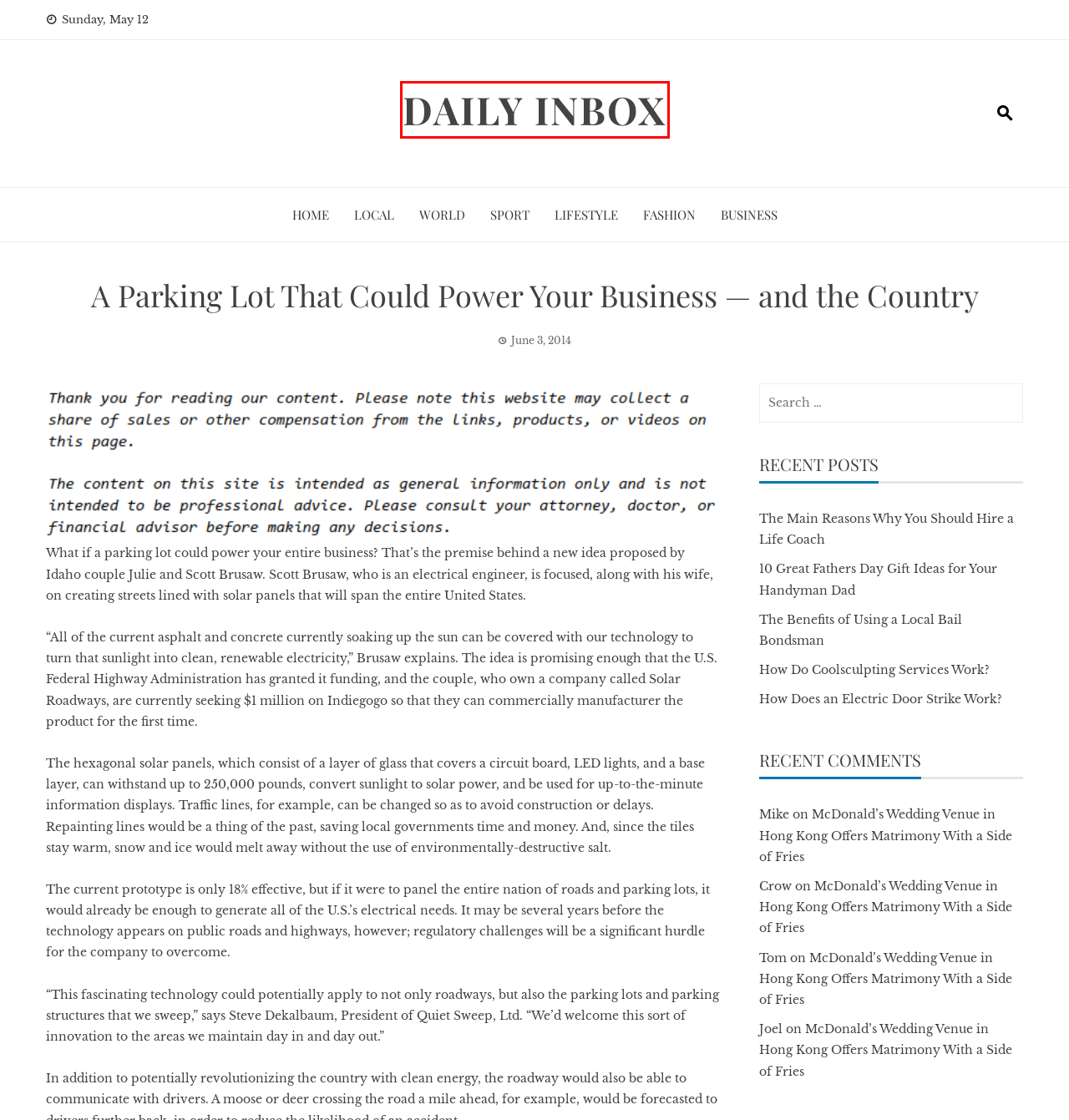You have a screenshot of a webpage with a red bounding box around an element. Identify the webpage description that best fits the new page that appears after clicking the selected element in the red bounding box. Here are the candidates:
A. Daily Inbox -
B. How Do Coolsculpting Services Work? - Daily Inbox
C. Sport Archives - Daily Inbox
D. How Does an Electric Door Strike Work? - Daily Inbox
E. Fashion Archives - Daily Inbox
F. Quiet Sweep - Street Sweeping and Facilities Maintenance - Rockville, MD
G. World Archives - Daily Inbox
H. McDonald's Wedding Venue in Hong Kong Offers Matrimony With a Side of Fries - Daily Inbox

A